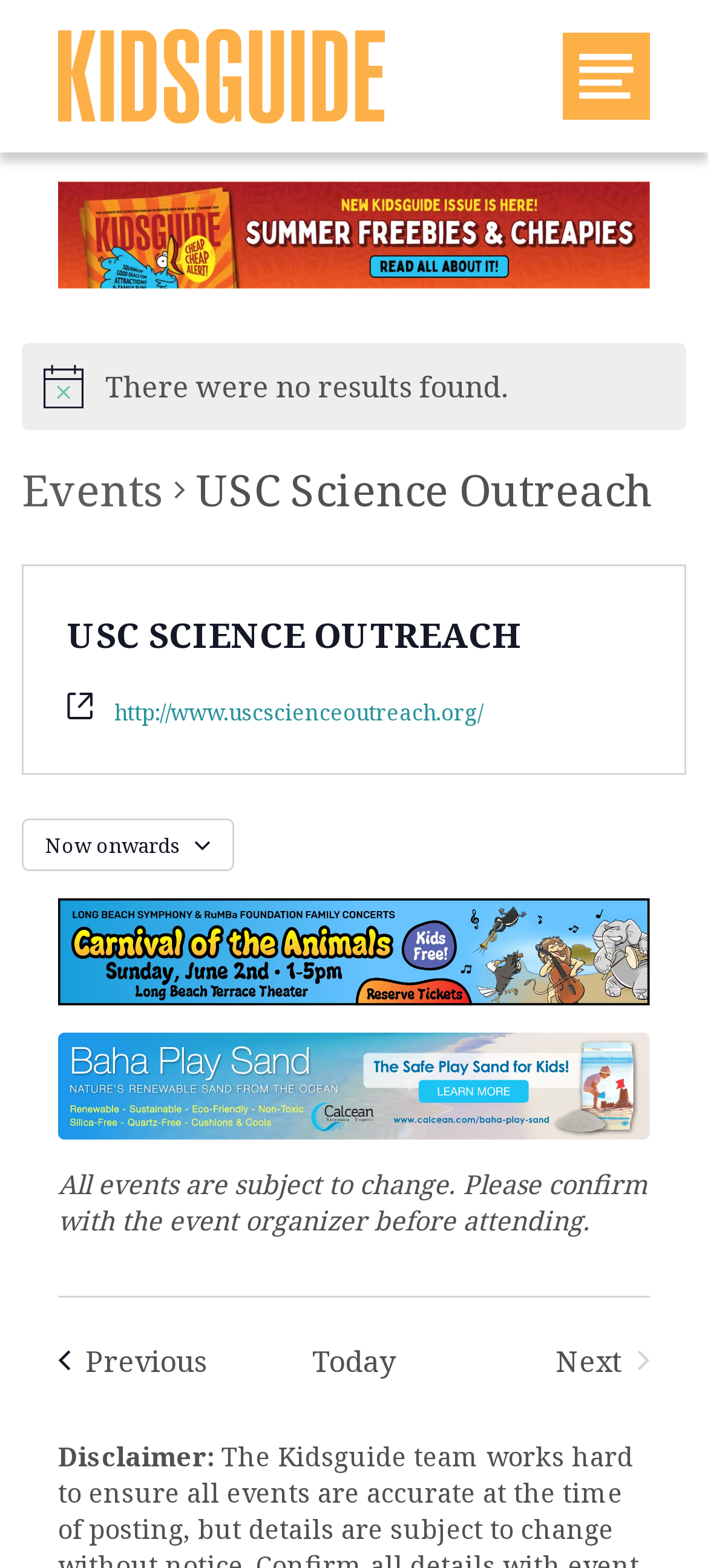Using the provided description: "Now onwards Now onwards", find the bounding box coordinates of the corresponding UI element. The output should be four float numbers between 0 and 1, in the format [left, top, right, bottom].

[0.031, 0.522, 0.331, 0.556]